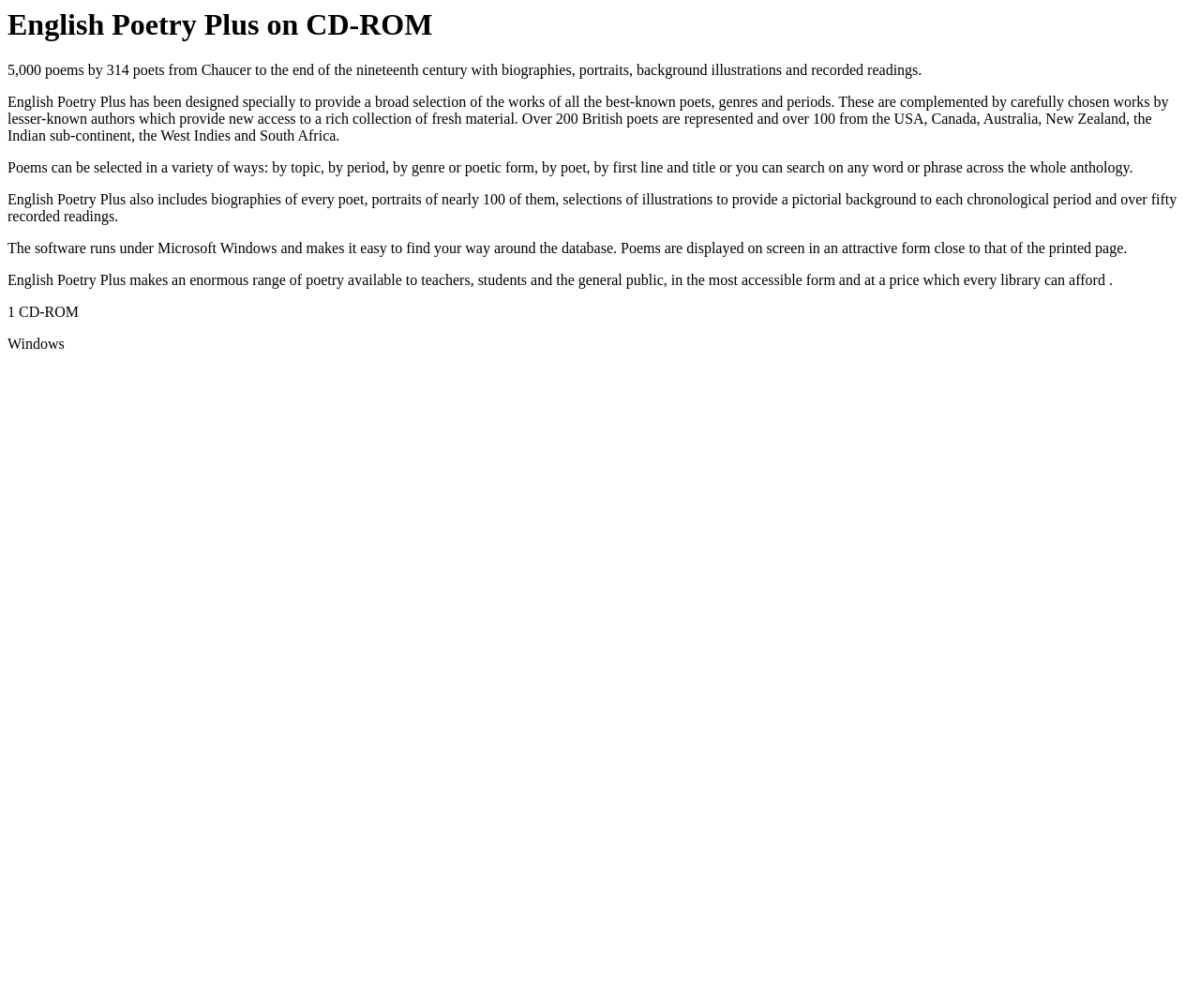How many poets are represented in English Poetry Plus?
Give a comprehensive and detailed explanation for the question.

The StaticText element at [0.006, 0.093, 0.974, 0.143] mentions 'Over 200 British poets are represented and over 100 from the USA, Canada, Australia, New Zealand, the Indian sub-continent, the West Indies and South Africa.' This indicates that there are more than 200 British poets represented in English Poetry Plus.